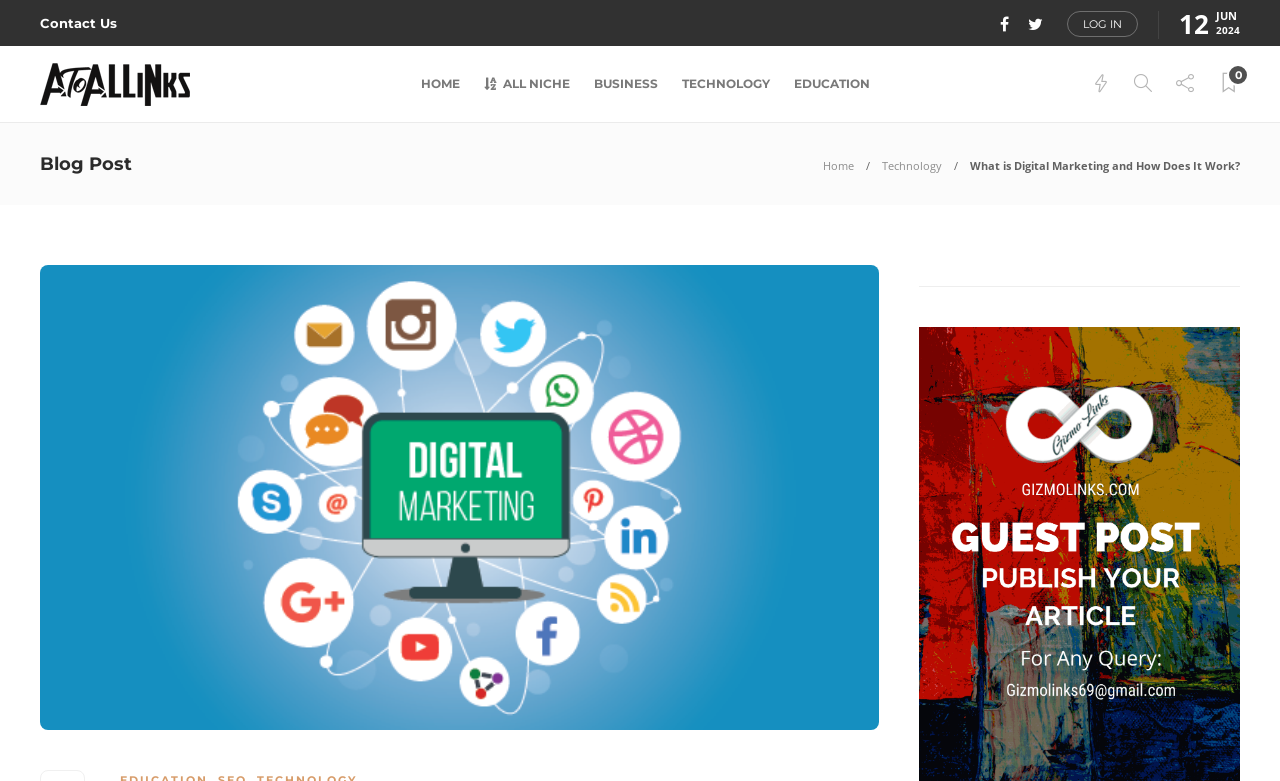Please analyze the image and give a detailed answer to the question:
What is the title of the blog post?

I found the title of the blog post by looking at the generic element with the text 'What is Digital Marketing and How Does It Work?' and an image element with the same name. This suggests that 'What is Digital Marketing and How Does It Work?' is the title of the blog post.